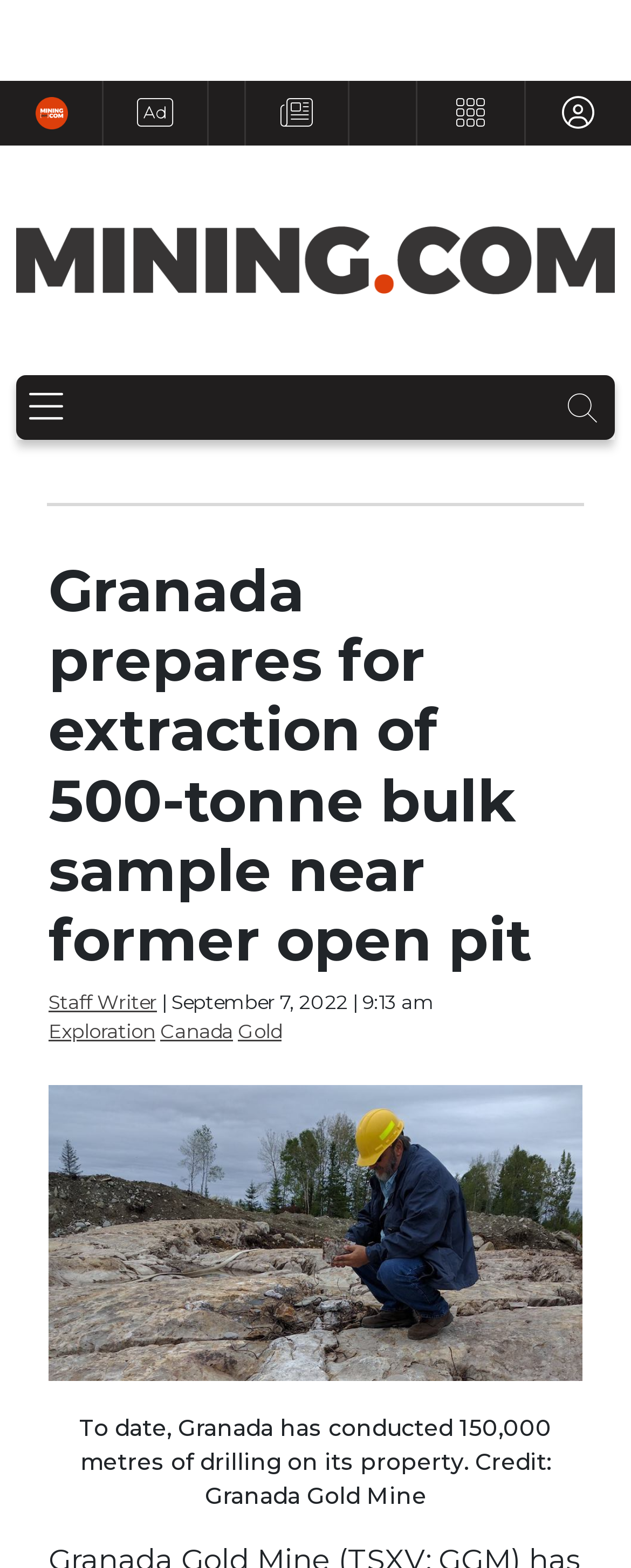Please identify the coordinates of the bounding box that should be clicked to fulfill this instruction: "Search something".

[0.872, 0.239, 0.974, 0.28]